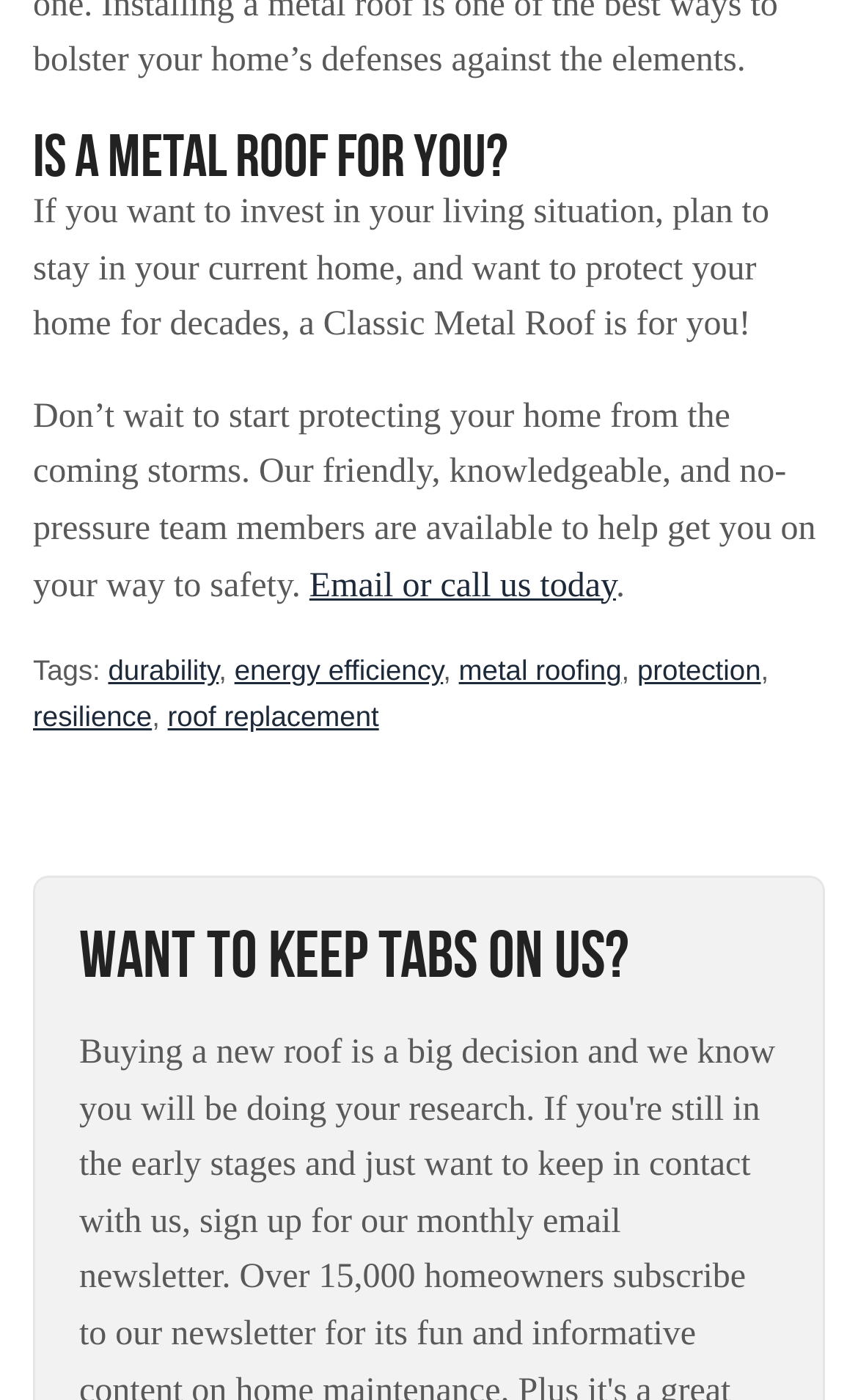What is the section below the main topic about?
Provide a fully detailed and comprehensive answer to the question.

The section below the main topic is about keeping tabs on the team, as indicated by the heading 'Want To Keep Tabs On Us?'.